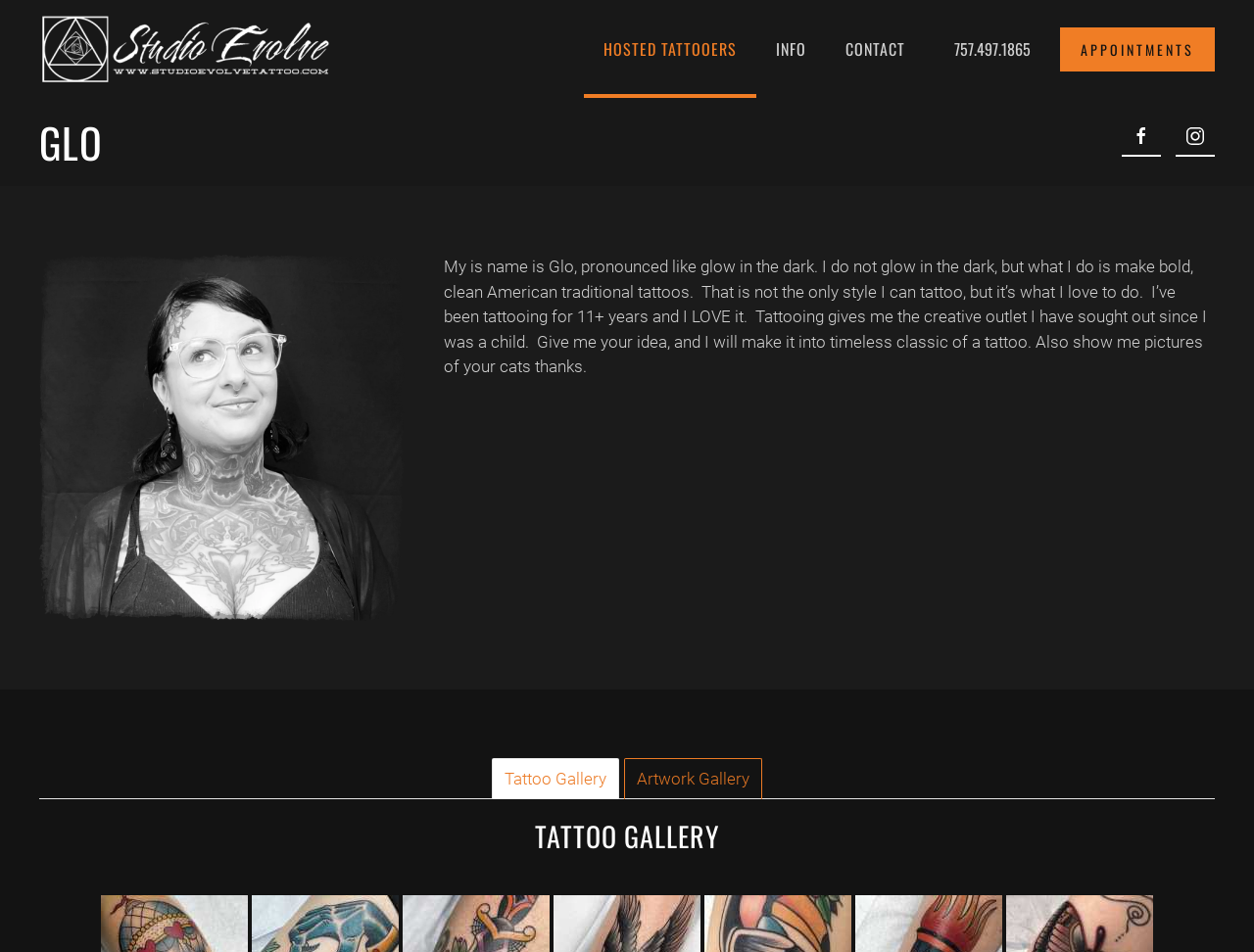Give the bounding box coordinates for this UI element: "Skip to main content". The coordinates should be four float numbers between 0 and 1, arranged as [left, top, right, bottom].

[0.035, 0.048, 0.153, 0.069]